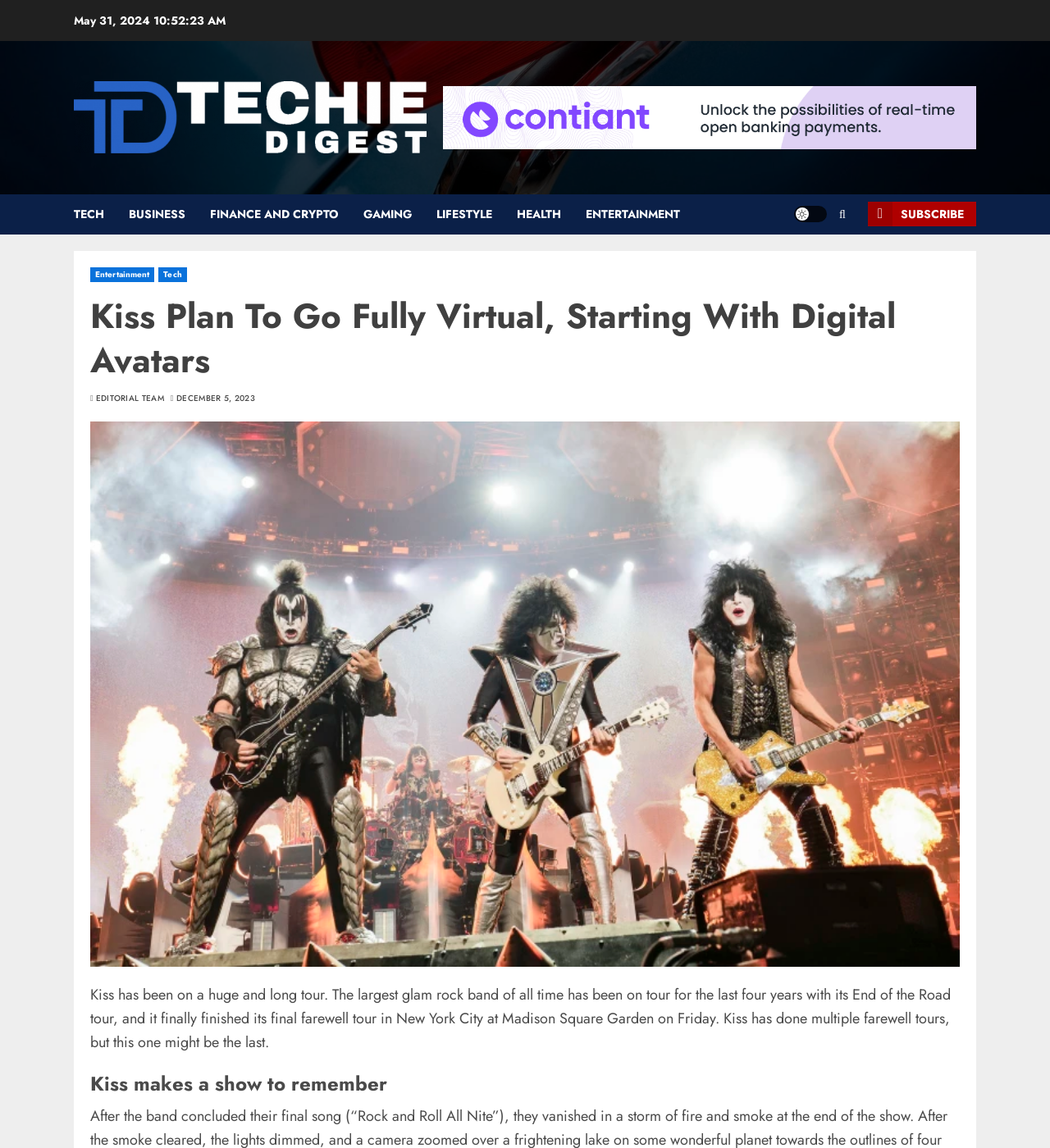Pinpoint the bounding box coordinates of the clickable area needed to execute the instruction: "Click on the TECH link". The coordinates should be specified as four float numbers between 0 and 1, i.e., [left, top, right, bottom].

[0.07, 0.169, 0.123, 0.204]